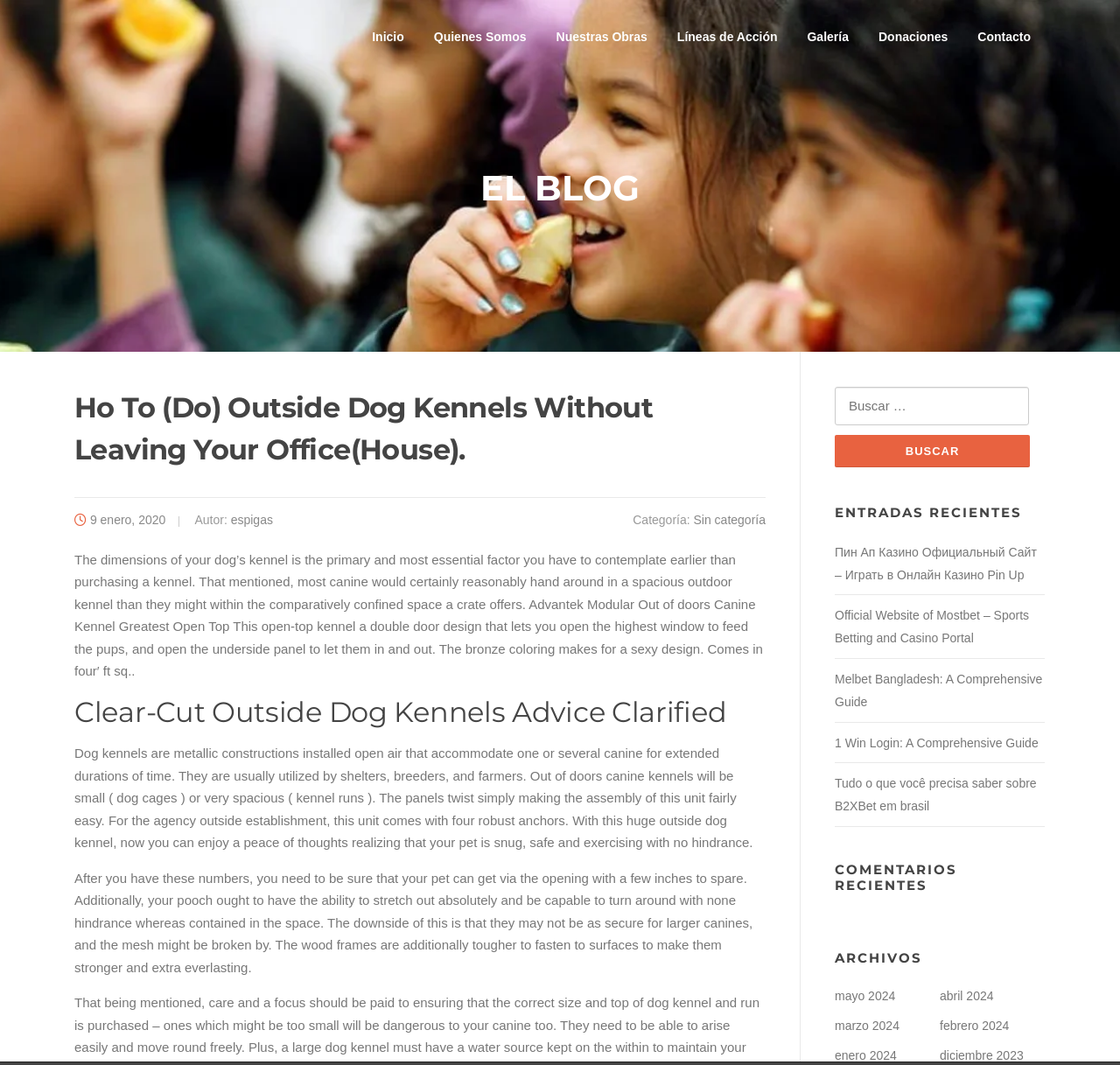Please identify the bounding box coordinates of the region to click in order to complete the task: "Click on the 'Donaciones' link". The coordinates must be four float numbers between 0 and 1, specified as [left, top, right, bottom].

[0.771, 0.0, 0.86, 0.07]